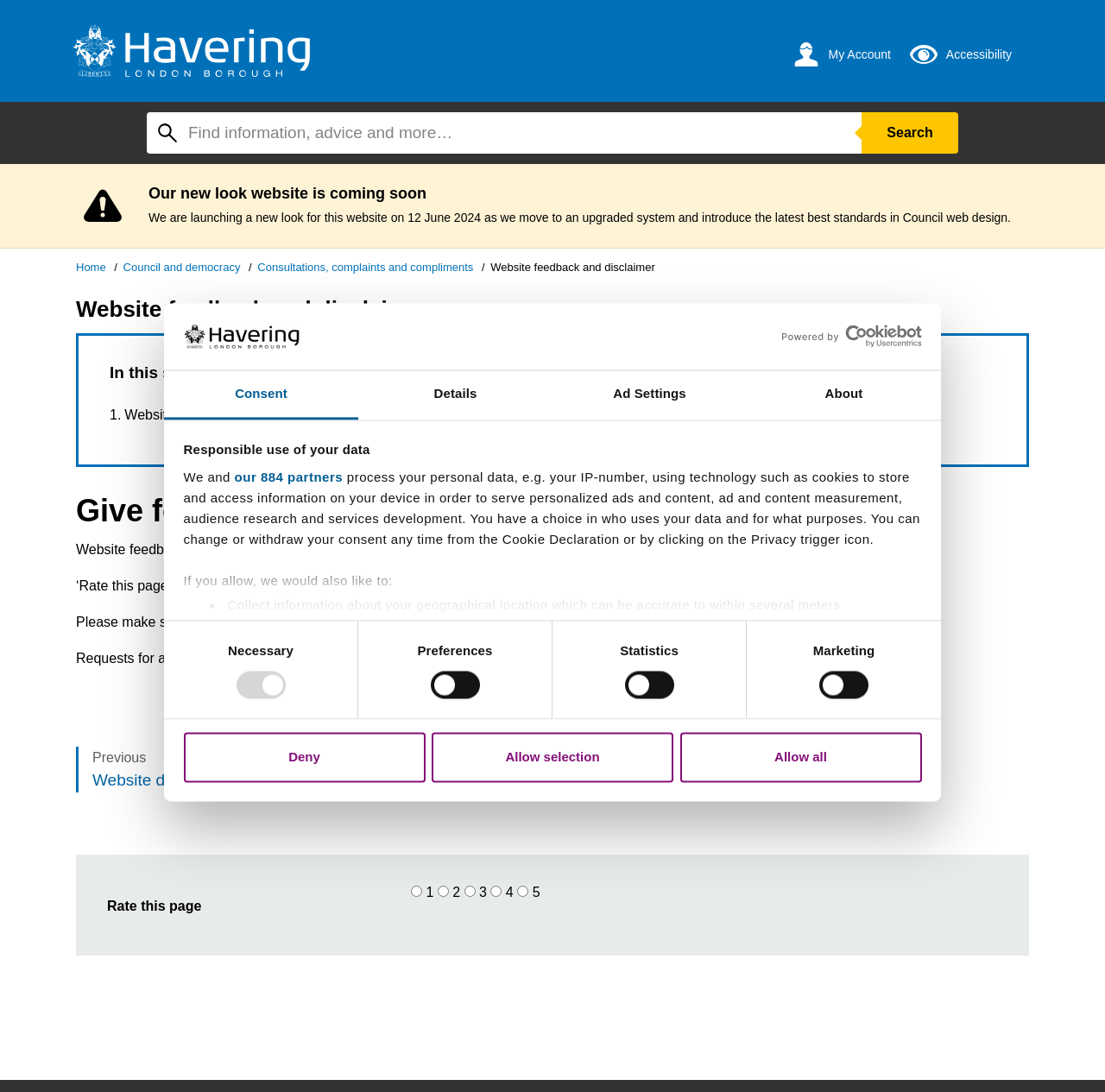Provide the bounding box coordinates for the UI element described in this sentence: "our 884 partners". The coordinates should be four float values between 0 and 1, i.e., [left, top, right, bottom].

[0.212, 0.43, 0.31, 0.444]